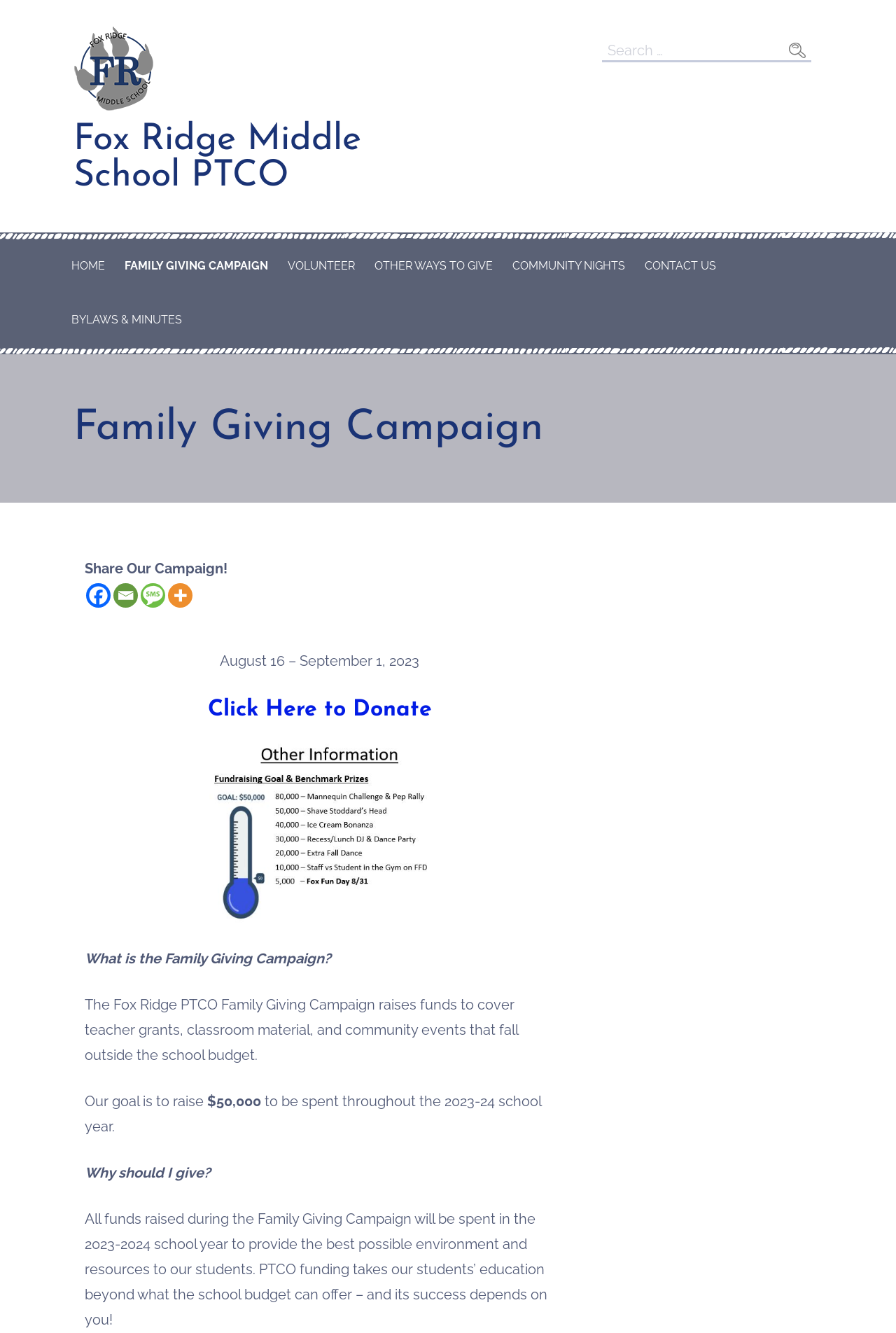Identify the bounding box coordinates for the element you need to click to achieve the following task: "Go to HOME page". The coordinates must be four float values ranging from 0 to 1, formatted as [left, top, right, bottom].

[0.07, 0.18, 0.127, 0.22]